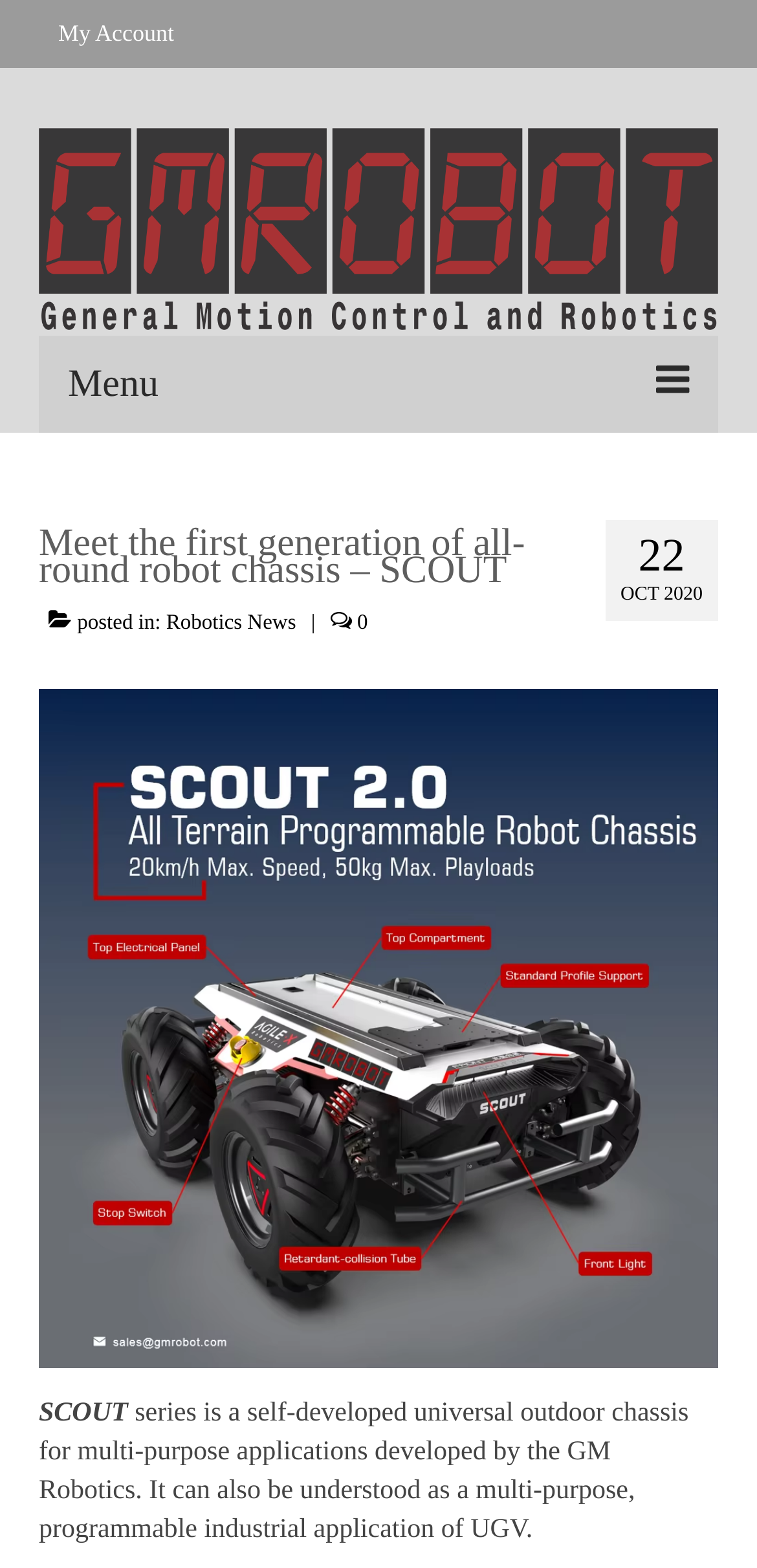Please specify the bounding box coordinates for the clickable region that will help you carry out the instruction: "Go to HOME page".

[0.077, 0.288, 0.923, 0.339]